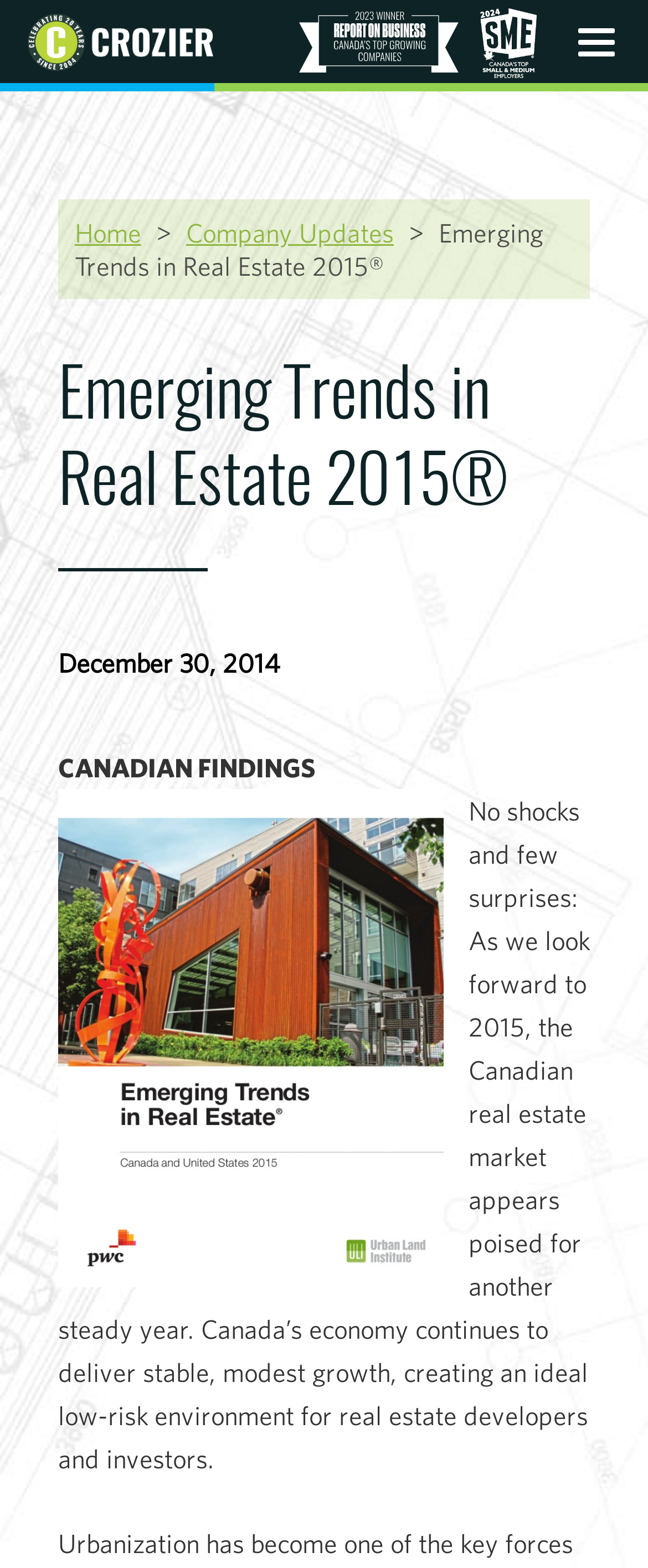Please specify the bounding box coordinates of the region to click in order to perform the following instruction: "Click the 'What We Do' link".

[0.0, 0.111, 1.0, 0.16]